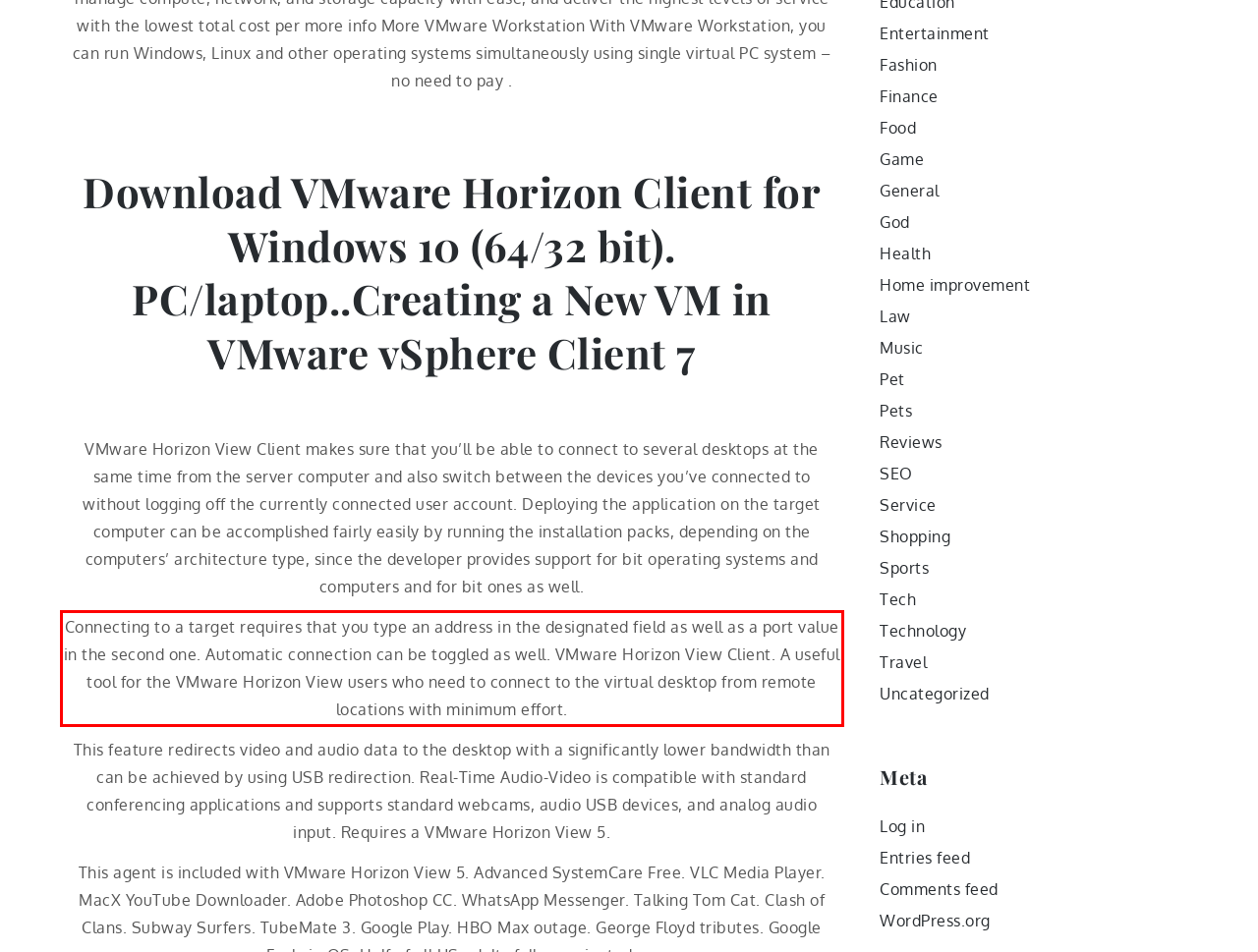Please take the screenshot of the webpage, find the red bounding box, and generate the text content that is within this red bounding box.

Connecting to a target requires that you type an address in the designated field as well as a port value in the second one. Automatic connection can be toggled as well. VMware Horizon View Client. A useful tool for the VMware Horizon View users who need to connect to the virtual desktop from remote locations with minimum effort.